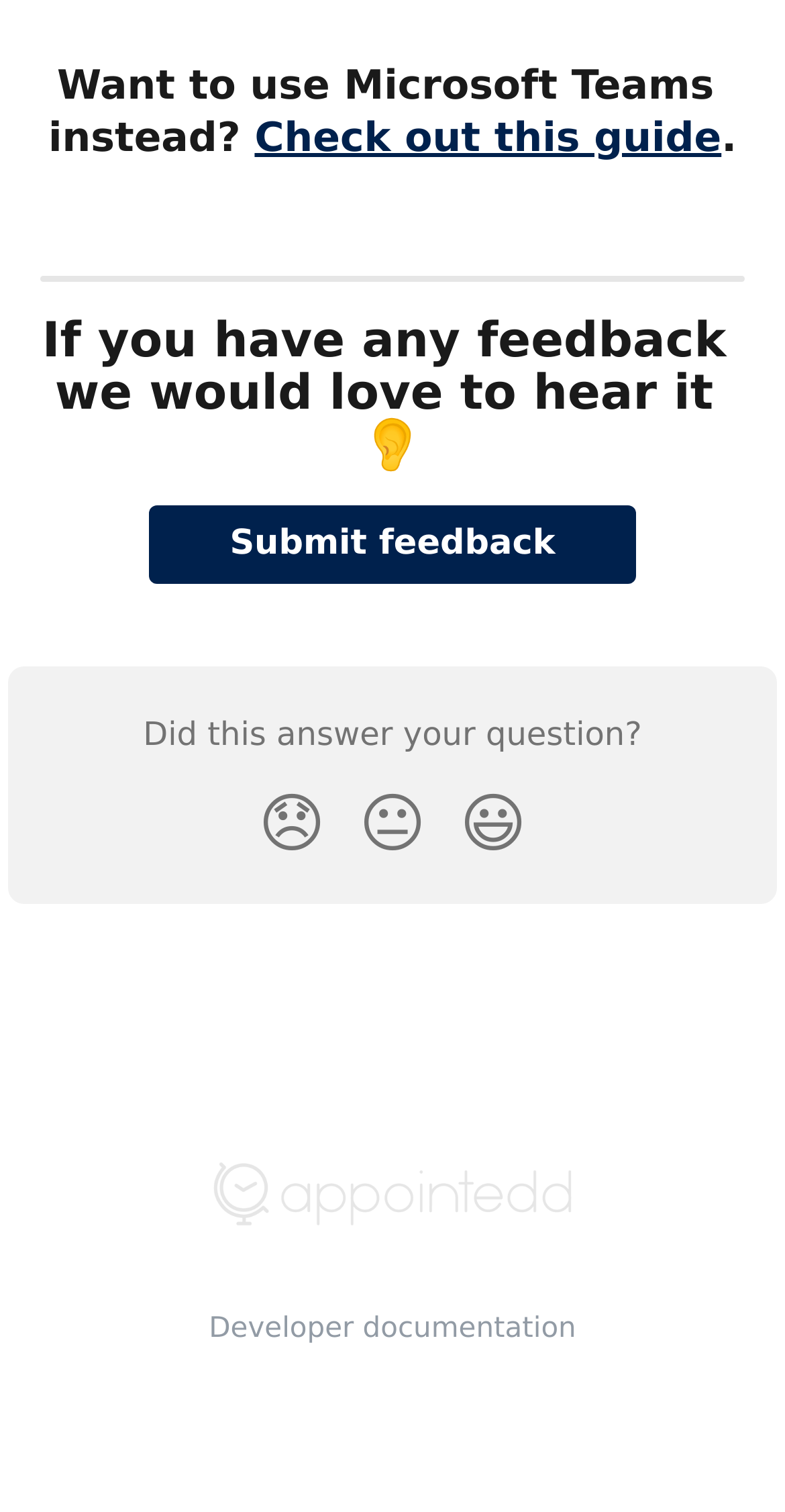How can users provide feedback?
Provide a detailed and extensive answer to the question.

The webpage has a link 'Submit feedback' which suggests that users can provide their feedback by clicking on this link.